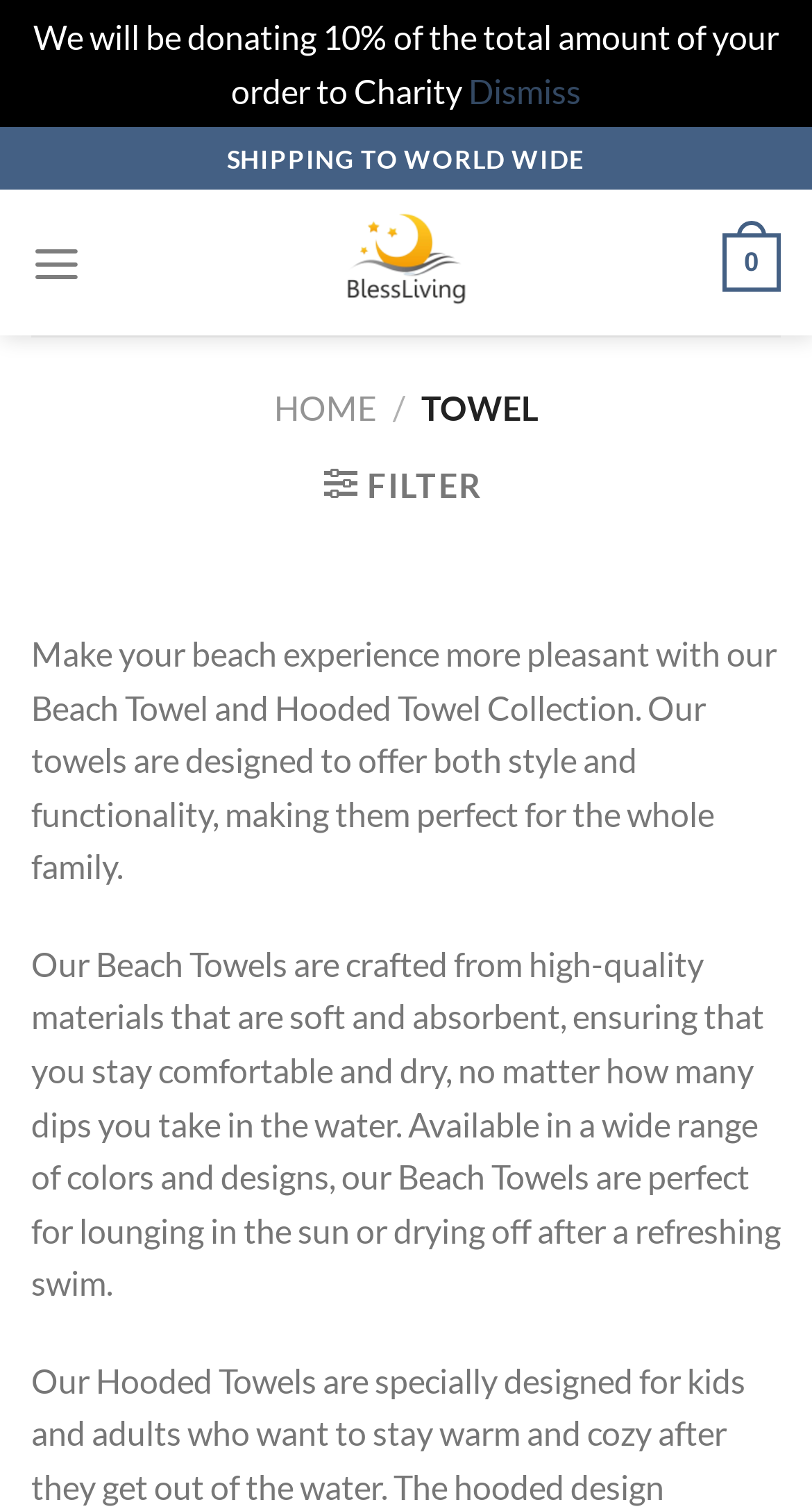Elaborate on the information and visuals displayed on the webpage.

The webpage is about towels, specifically beach towels and hooded towels. At the top, there is a notification that 10% of the total order amount will be donated to charity, with a "Dismiss" button next to it. Below this notification, there is a section that indicates the website ships worldwide.

On the top-left corner, there is a "Menu" link that, when expanded, controls the main menu. Next to it, there is a link with the number "0" in it. On the top-right corner, there are links to navigate to the "HOME" page and a link with the text "TOWEL".

Below the top navigation section, there is a filter link with an icon, which is followed by a brief introduction to the beach towel collection. The introduction explains that the towels are designed for both style and functionality, making them suitable for the whole family.

Further down, there are two paragraphs of text that describe the features of the beach towels. The first paragraph explains that the towels are made of high-quality materials that are soft and absorbent, ensuring comfort and dryness. The second paragraph mentions that the towels come in a wide range of colors and designs, making them perfect for lounging in the sun or drying off after a swim.

At the very bottom of the page, there is a "Go to top" link that allows users to quickly navigate back to the top of the page.